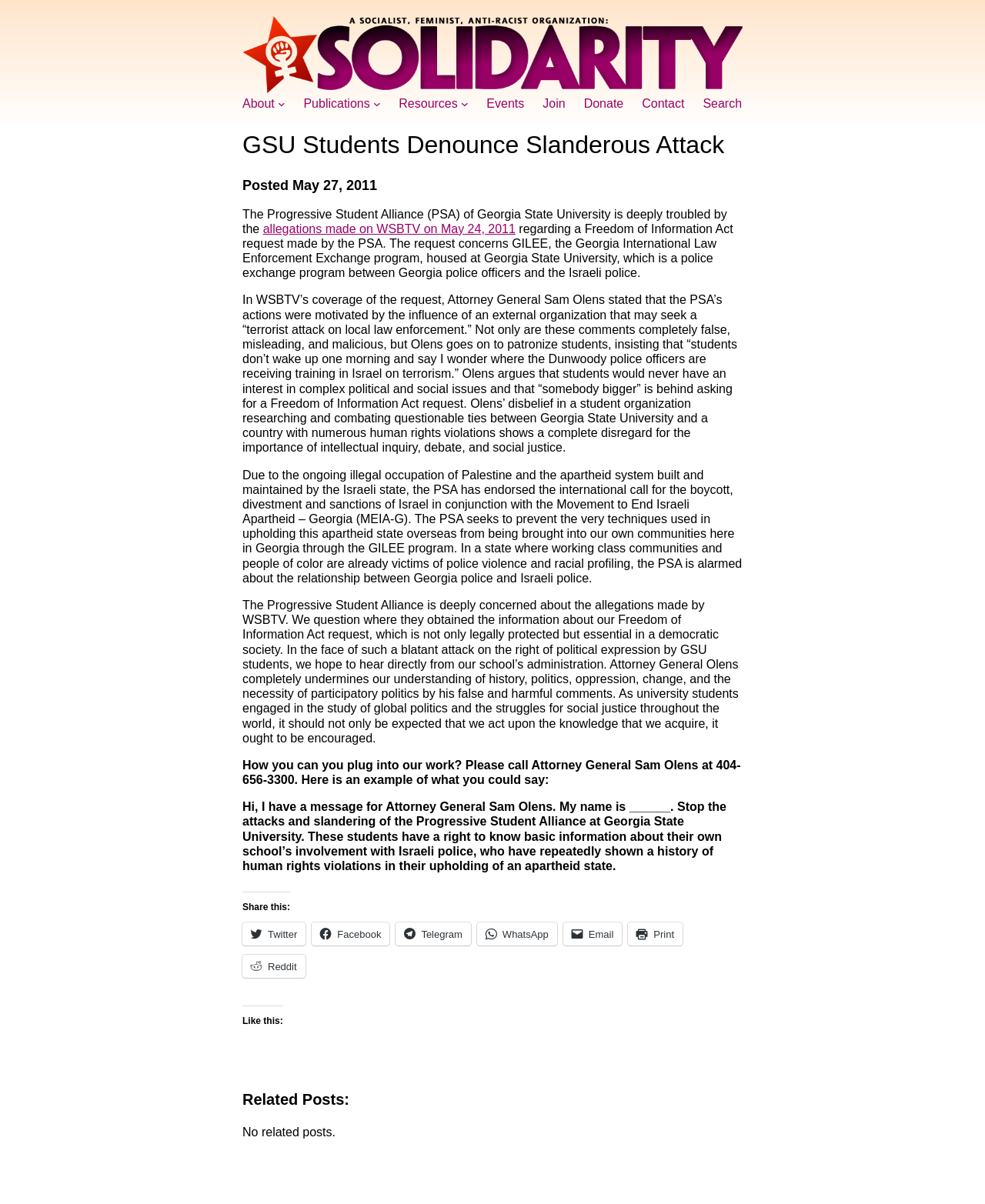Identify the bounding box coordinates of the clickable section necessary to follow the following instruction: "Click the Twitter share button". The coordinates should be presented as four float numbers from 0 to 1, i.e., [left, top, right, bottom].

[0.246, 0.766, 0.31, 0.785]